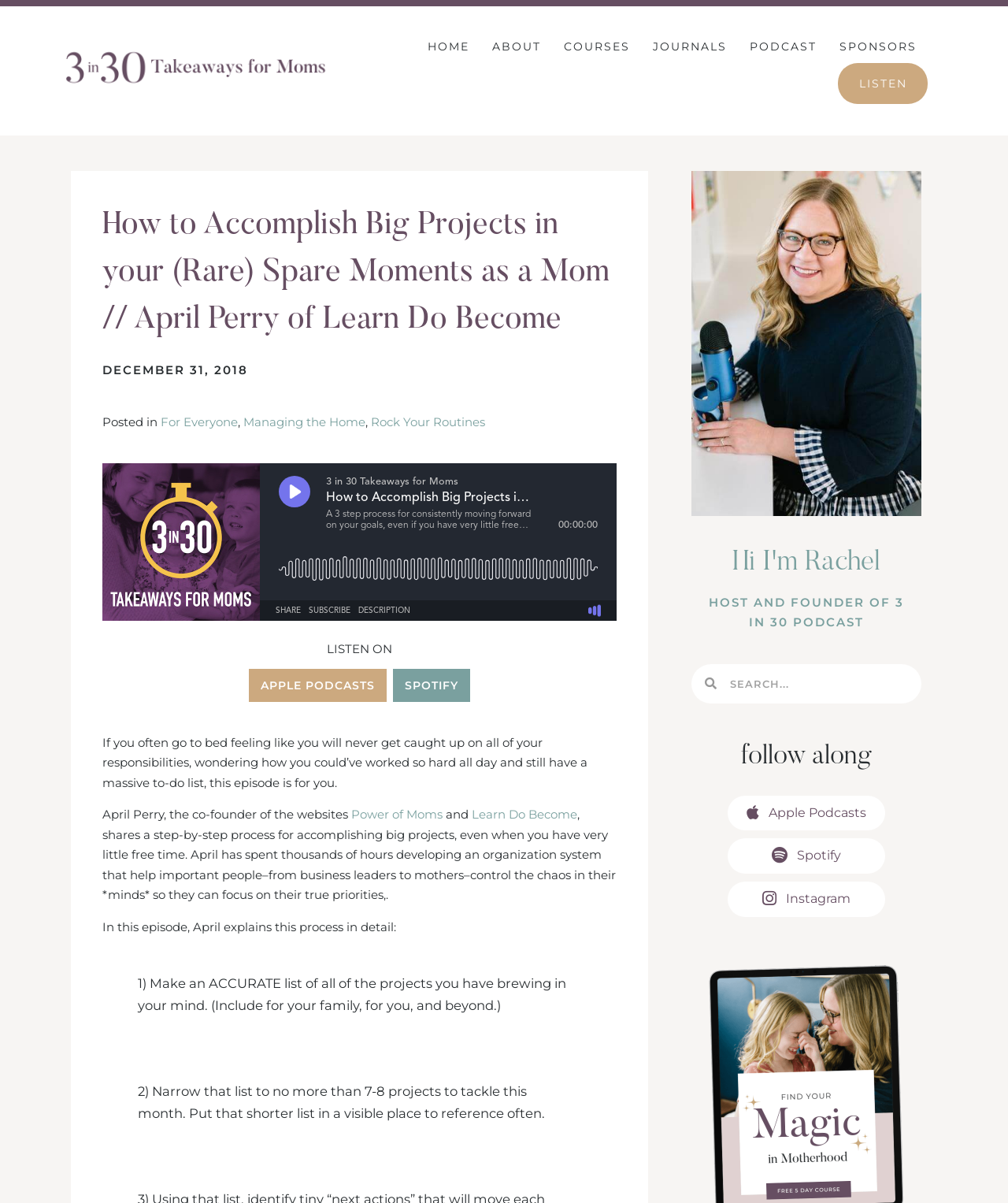Locate the bounding box coordinates of the element that should be clicked to execute the following instruction: "Follow GhBase on Twitter".

None